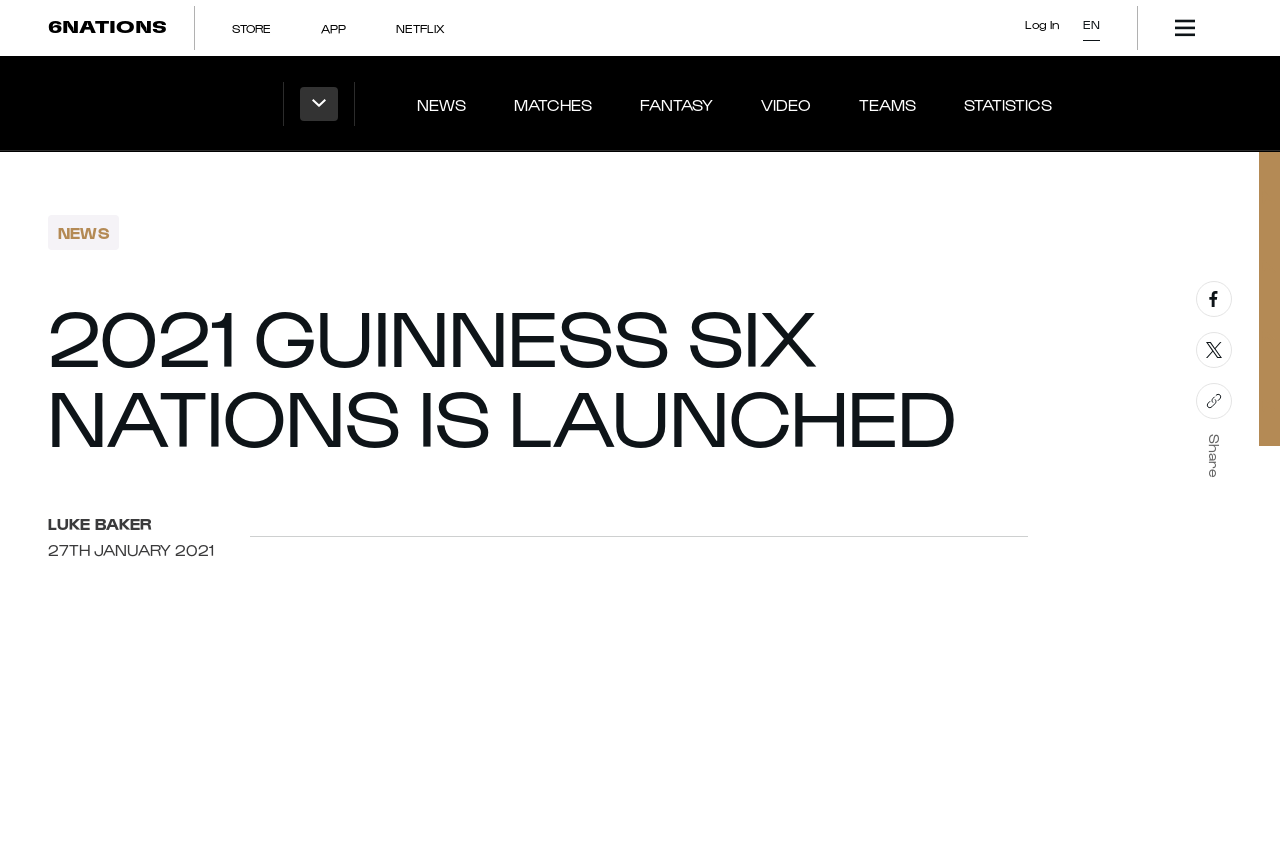Please locate the bounding box coordinates of the region I need to click to follow this instruction: "Visit the NEWS section".

[0.326, 0.066, 0.364, 0.18]